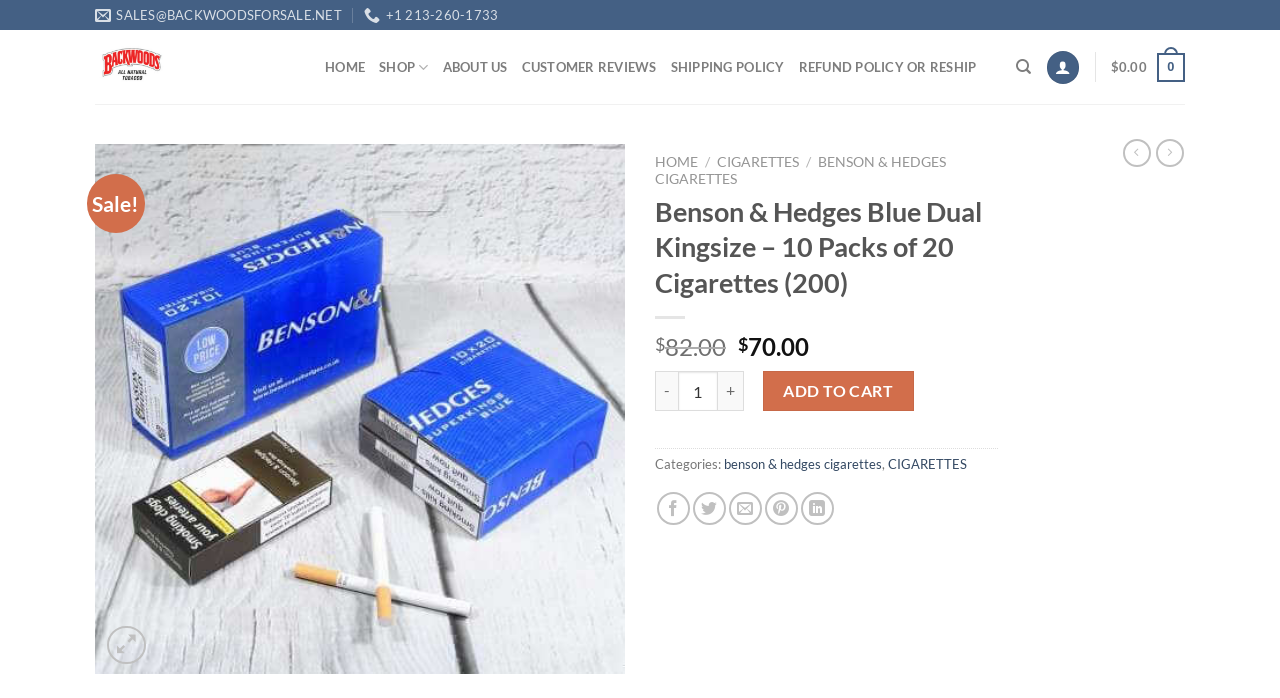Please identify the bounding box coordinates of the area that needs to be clicked to follow this instruction: "Decrease the product quantity".

[0.512, 0.531, 0.53, 0.589]